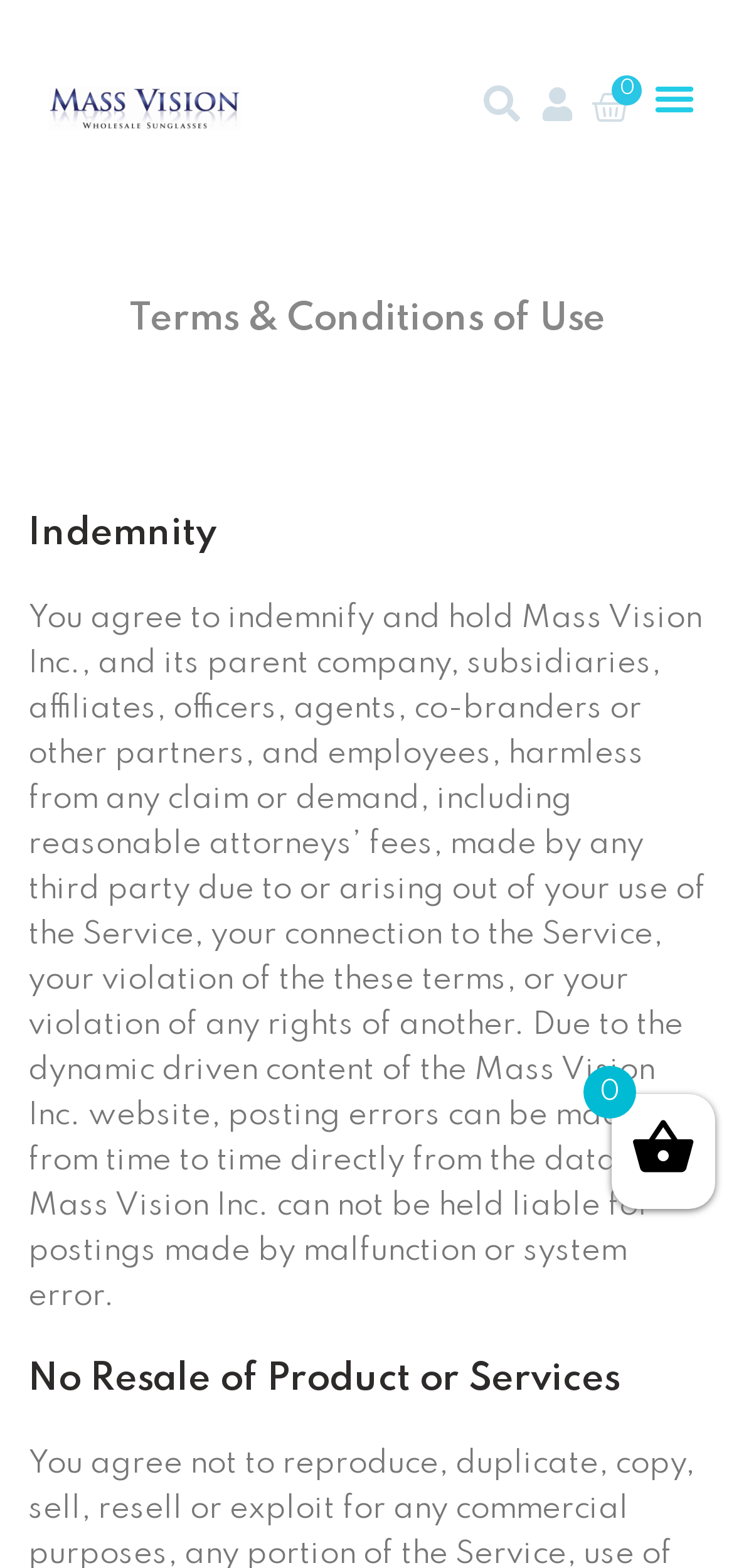Extract the text of the main heading from the webpage.

Terms & Conditions of Use